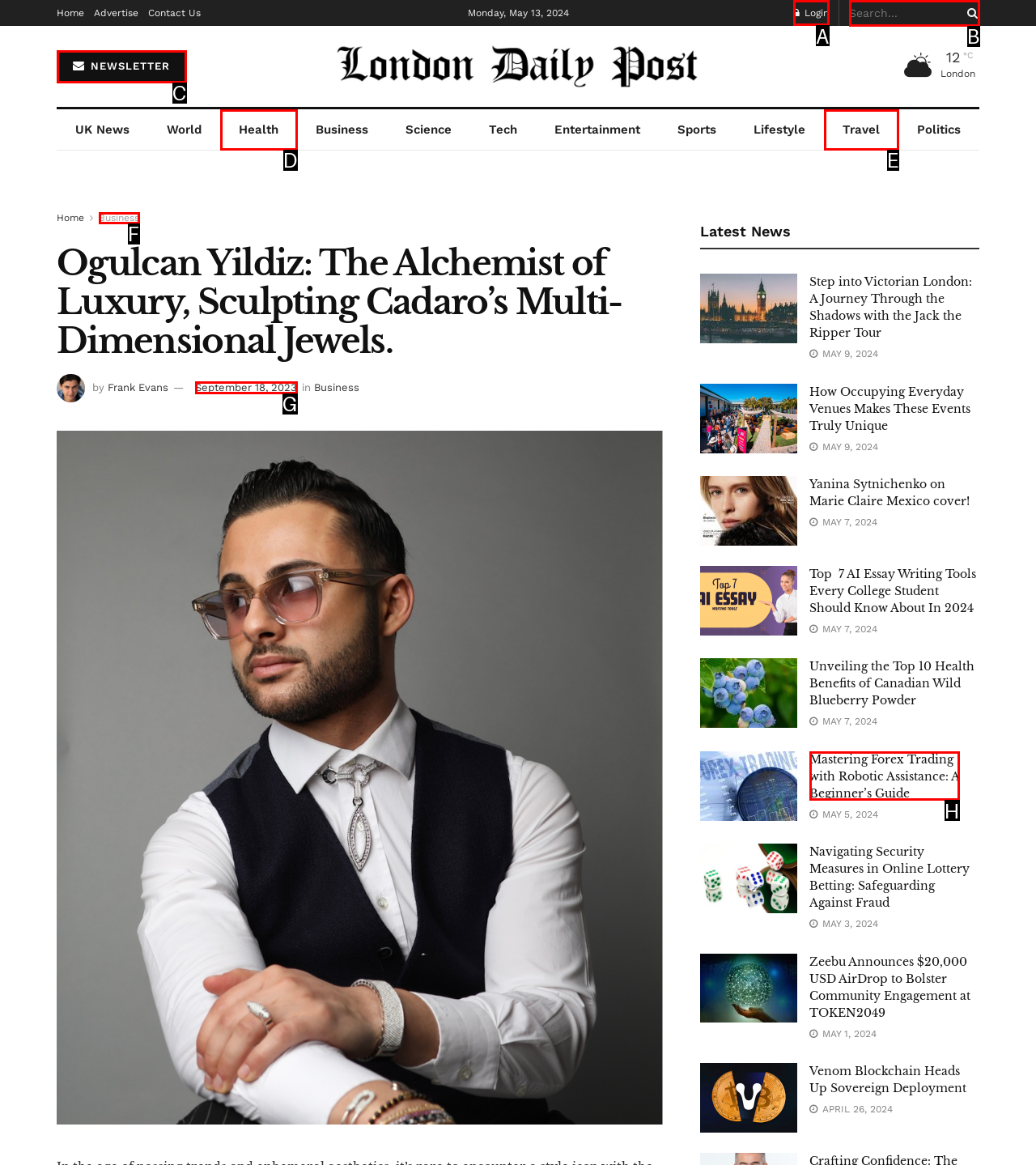Identify the HTML element to click to execute this task: Log in to the website Respond with the letter corresponding to the proper option.

A